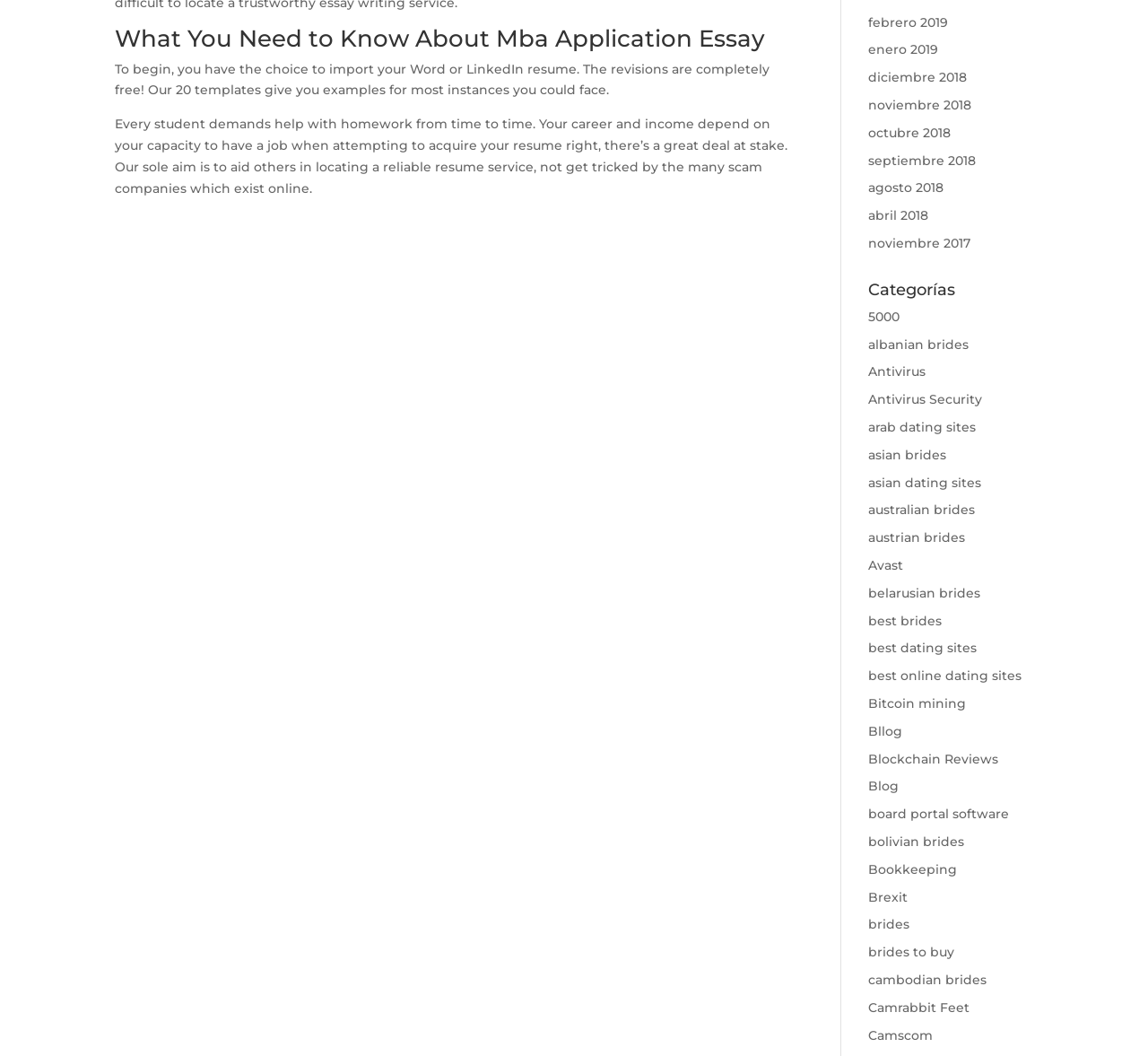Please determine the bounding box coordinates of the area that needs to be clicked to complete this task: 'Click on the 'Categorías' heading'. The coordinates must be four float numbers between 0 and 1, formatted as [left, top, right, bottom].

[0.756, 0.267, 0.9, 0.29]